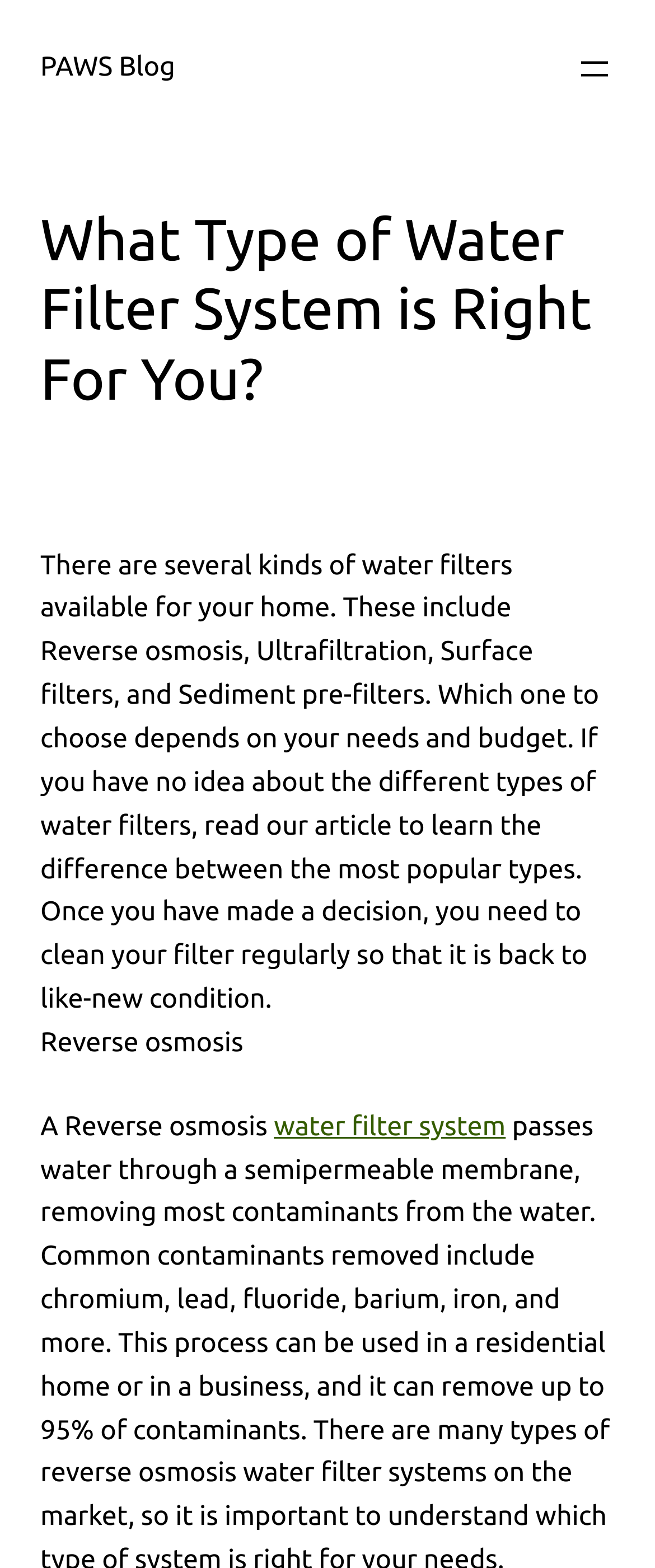Predict the bounding box of the UI element that fits this description: "water filter system".

[0.418, 0.709, 0.772, 0.728]